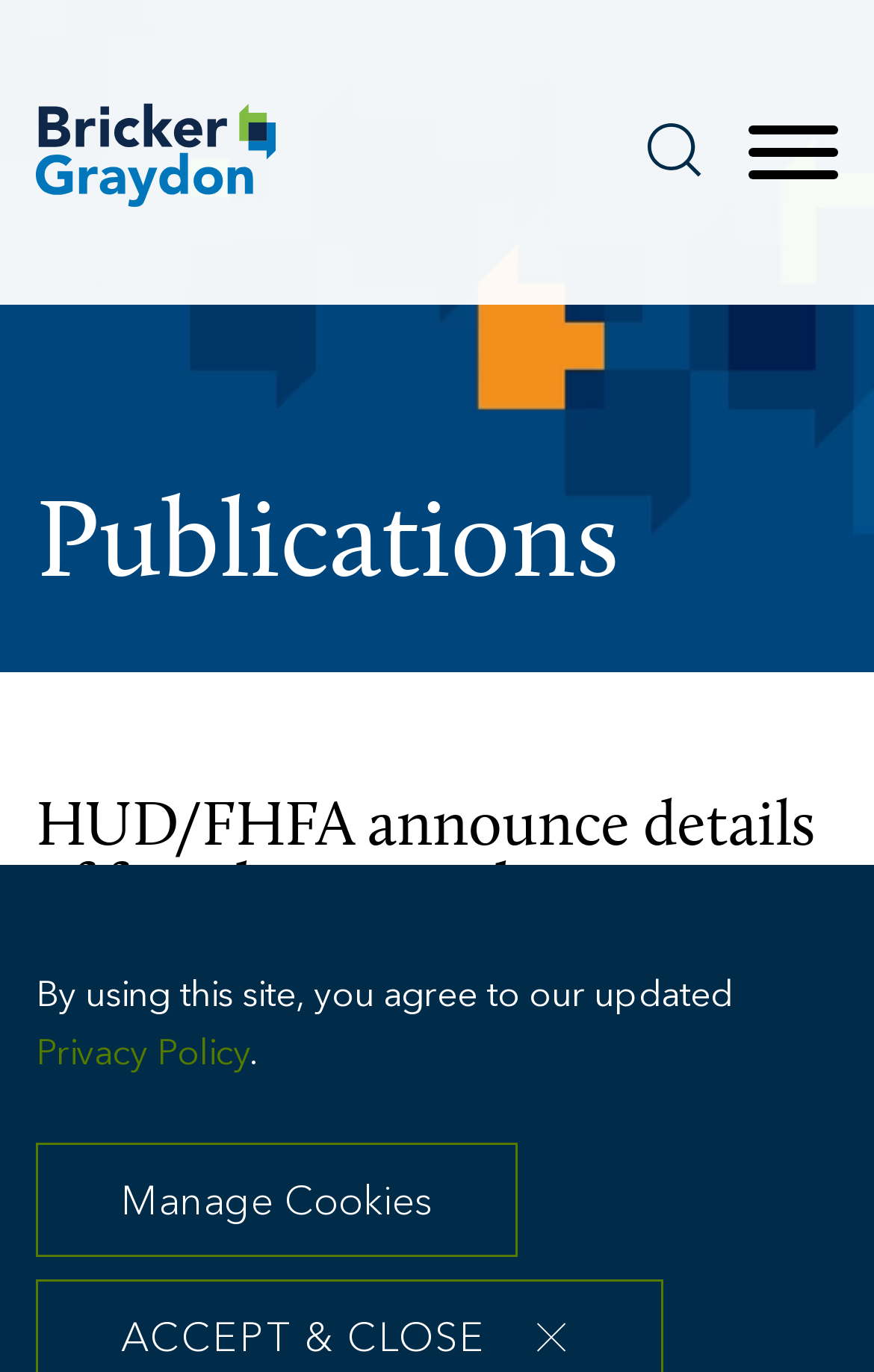Please determine the bounding box of the UI element that matches this description: Main Menu. The coordinates should be given as (top-left x, top-left y, bottom-right x, bottom-right y), with all values between 0 and 1.

[0.221, 0.008, 0.5, 0.062]